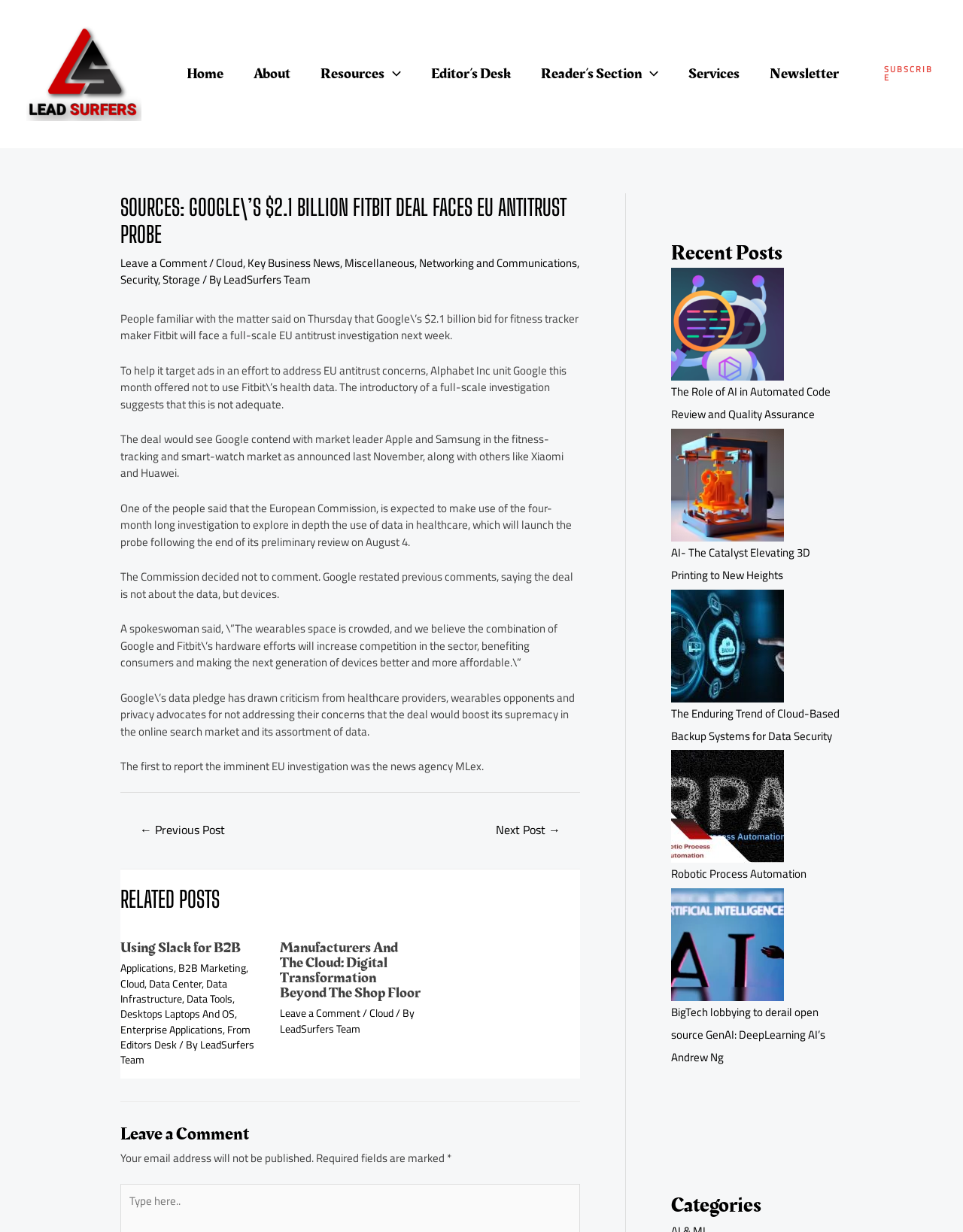Find and indicate the bounding box coordinates of the region you should select to follow the given instruction: "Click on the 'Home' link".

[0.178, 0.045, 0.248, 0.075]